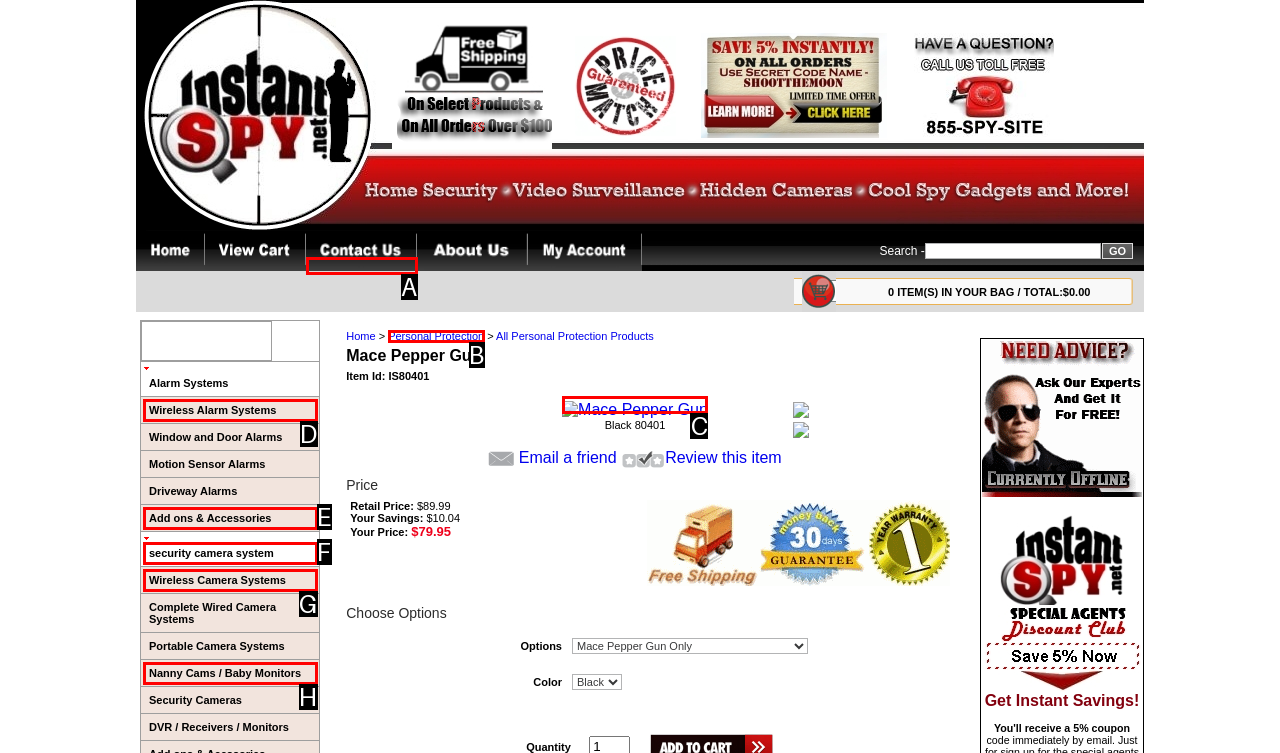Find the HTML element that matches the description: Personal Protection
Respond with the corresponding letter from the choices provided.

B